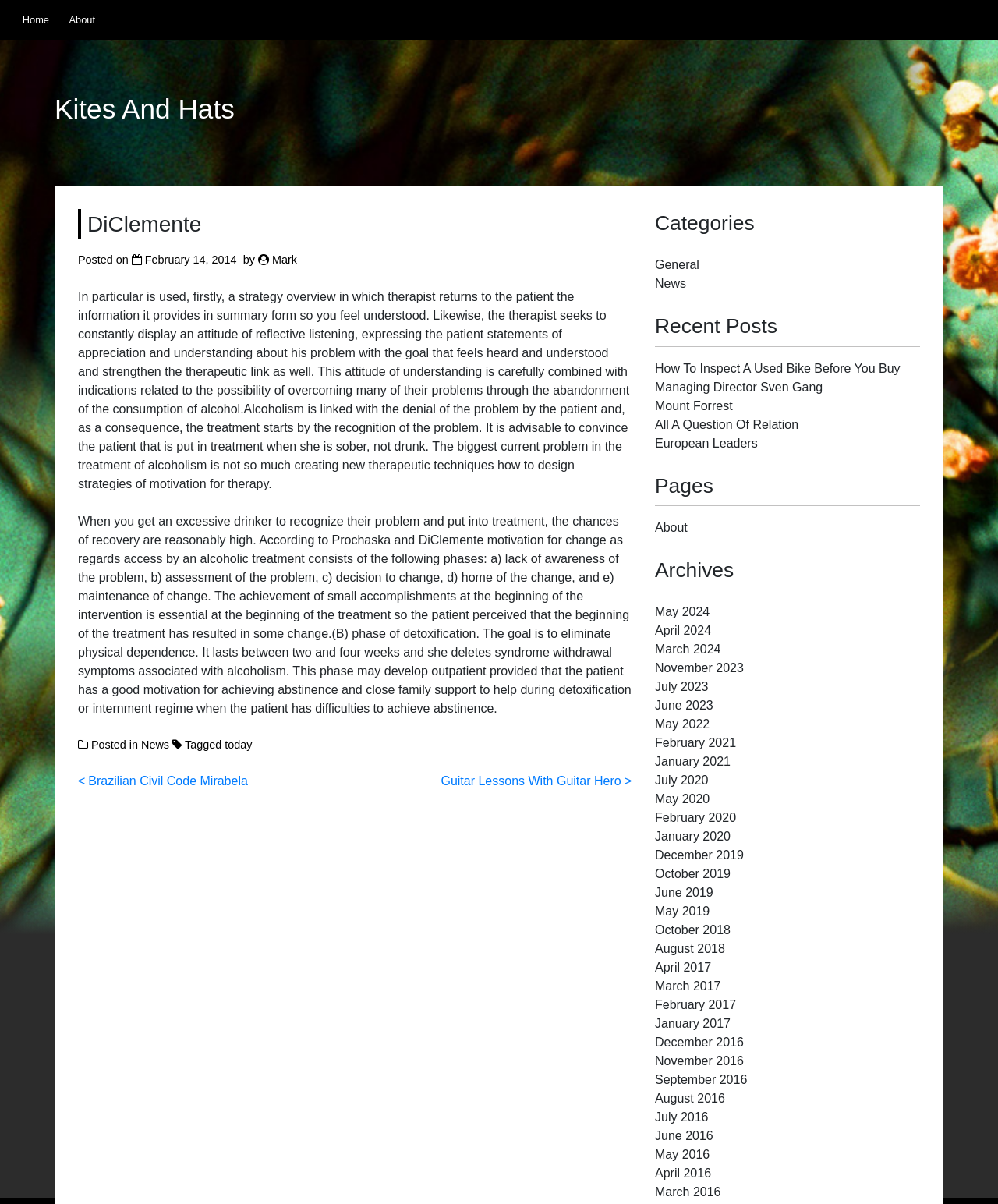Answer the question below using just one word or a short phrase: 
How many categories are there?

2